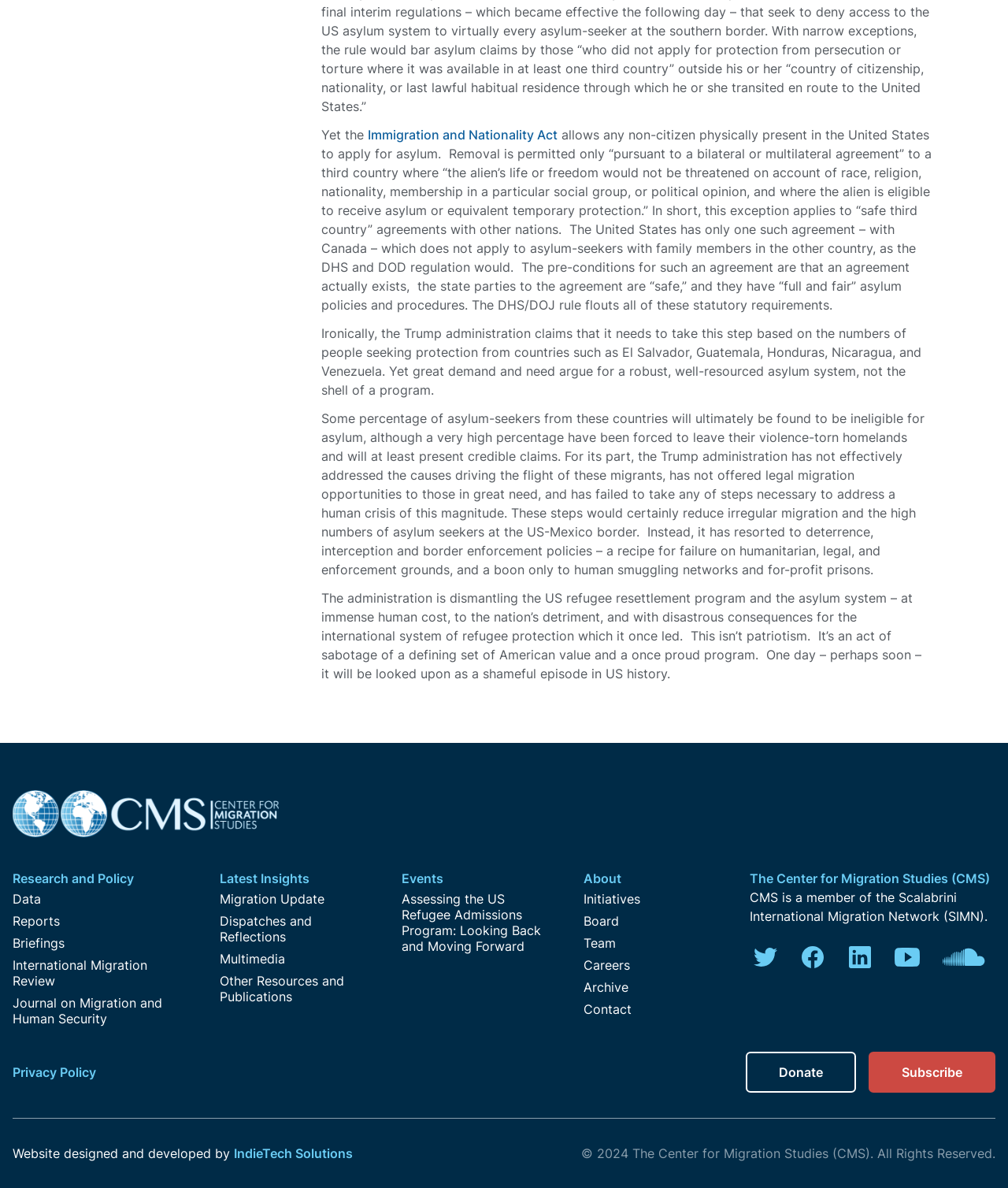What is the main topic of this webpage?
Use the information from the screenshot to give a comprehensive response to the question.

Based on the content of the webpage, it appears to be focused on migration studies, with discussions on asylum seekers, refugee resettlement, and immigration policies.